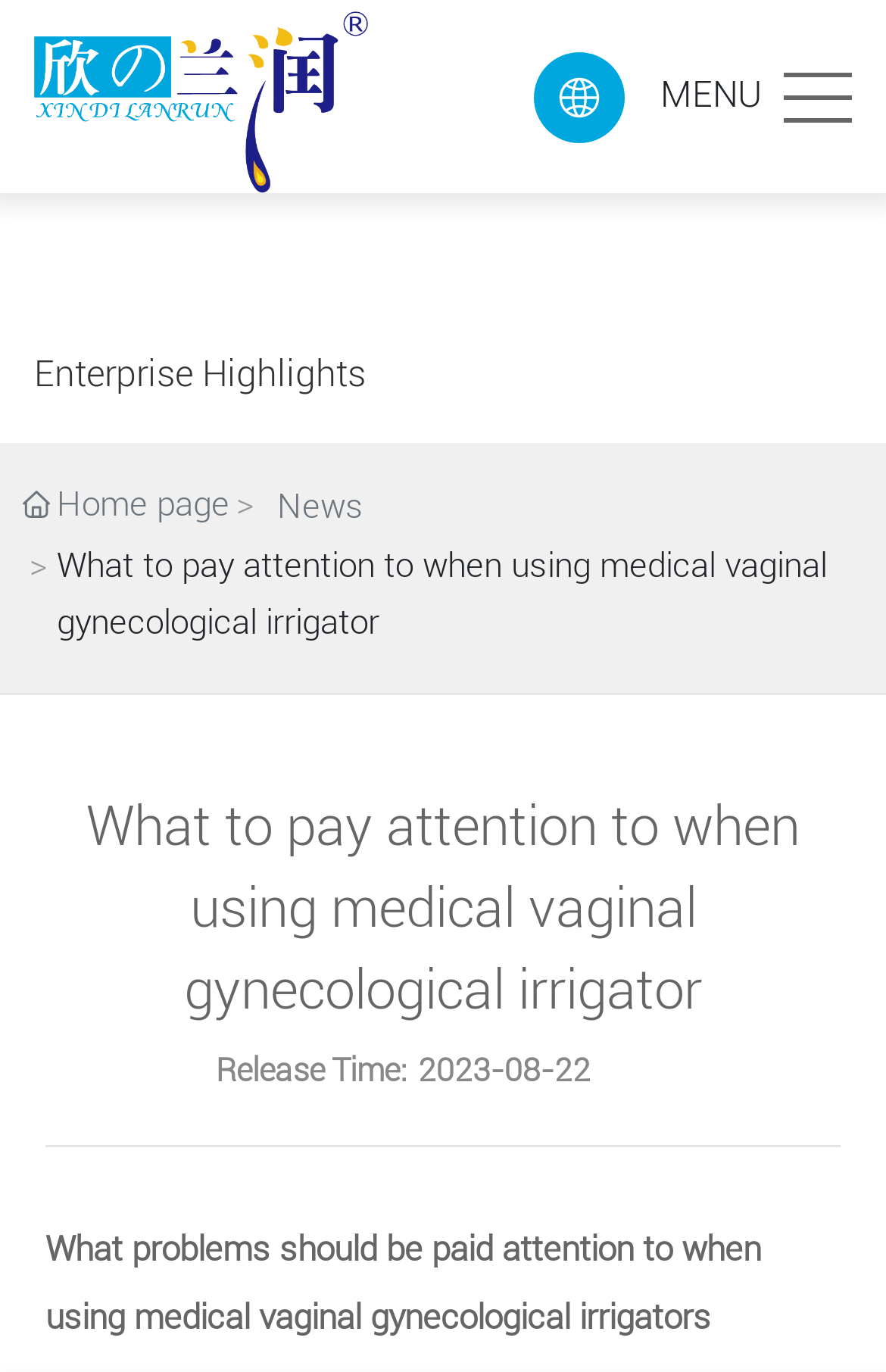What is the release time of this article? Refer to the image and provide a one-word or short phrase answer.

2023-08-22